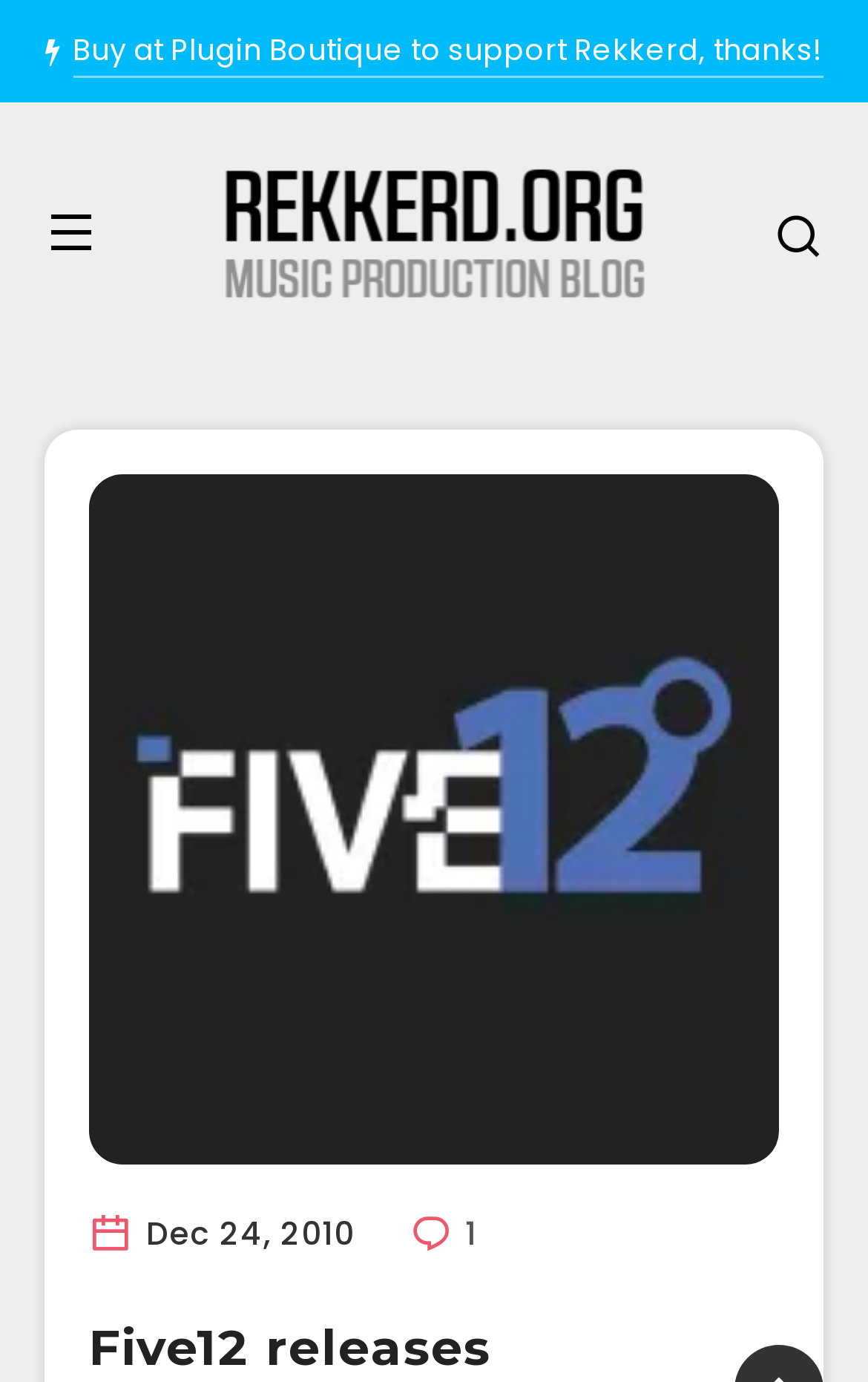What is the purpose of the 'Buy at Plugin Boutique' link?
Give a one-word or short-phrase answer derived from the screenshot.

To support Rekkerd